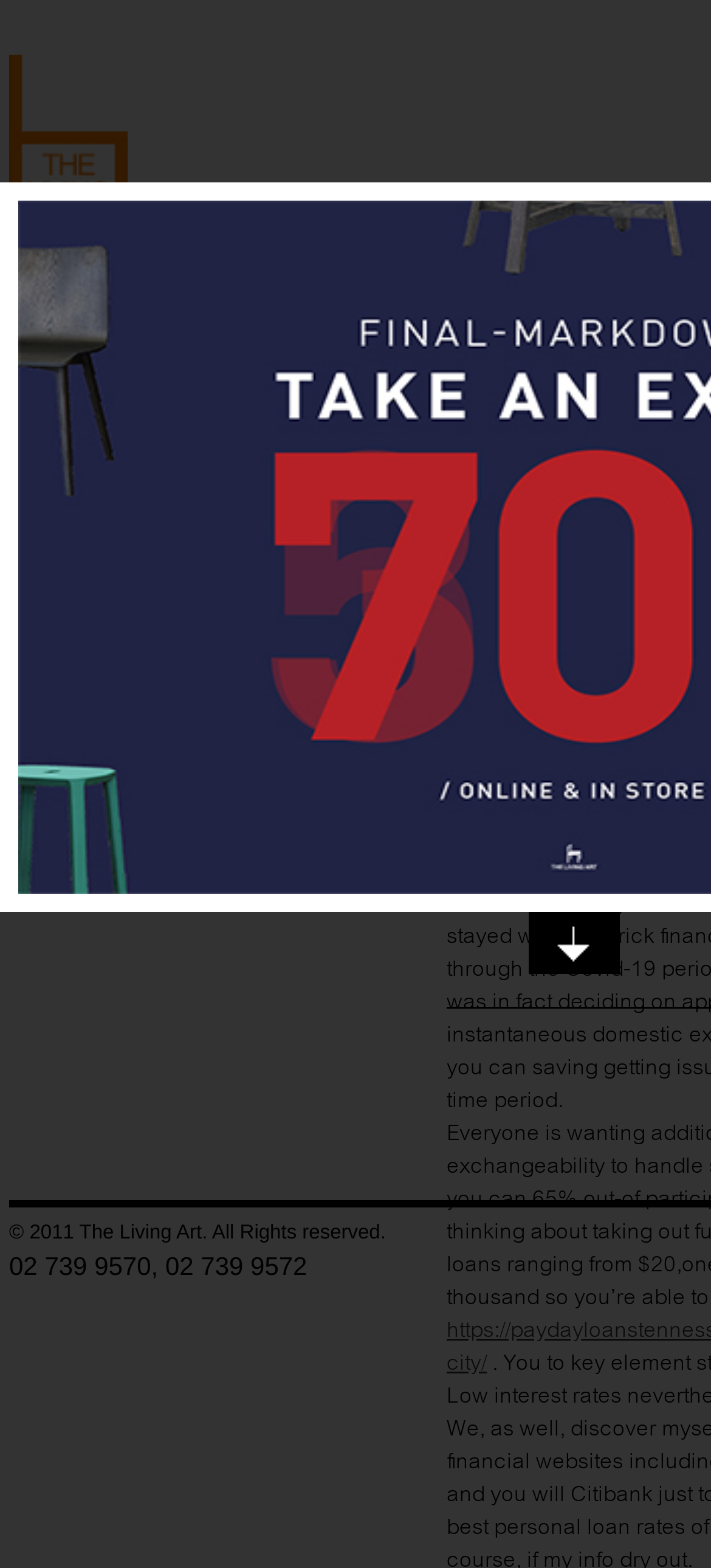Respond to the question below with a single word or phrase:
What is the position of the 'SALE' link?

third